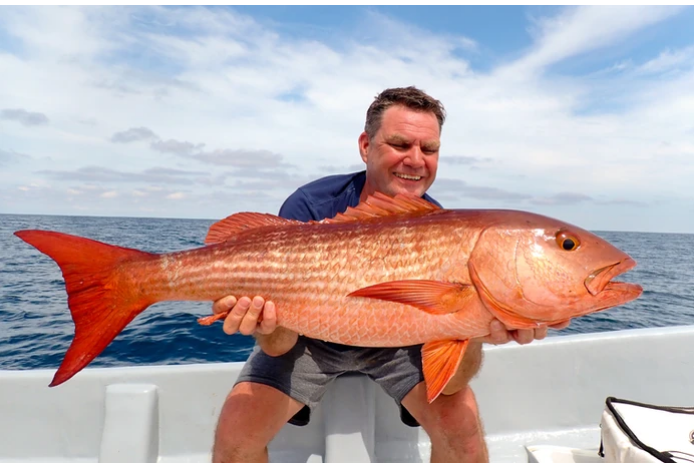Describe thoroughly the contents of the image.

The image showcases an enthusiastic angler aboard a fishing boat, proudly displaying an impressive catch: a large, vibrant orange/red fish, likely a Cubera Snapper. The fisherman is seen smiling broadly, highlighting the joy of a successful day on the water. The backdrop features the expansive ocean stretching out to the horizon under a partly cloudy sky, adding to the sense of adventure. This captures the essence of sport fishing, where such remarkable species can be found in the rich waters of the Eastern Pacific, promising thrilling experiences and unforgettable memories for fishing enthusiasts.